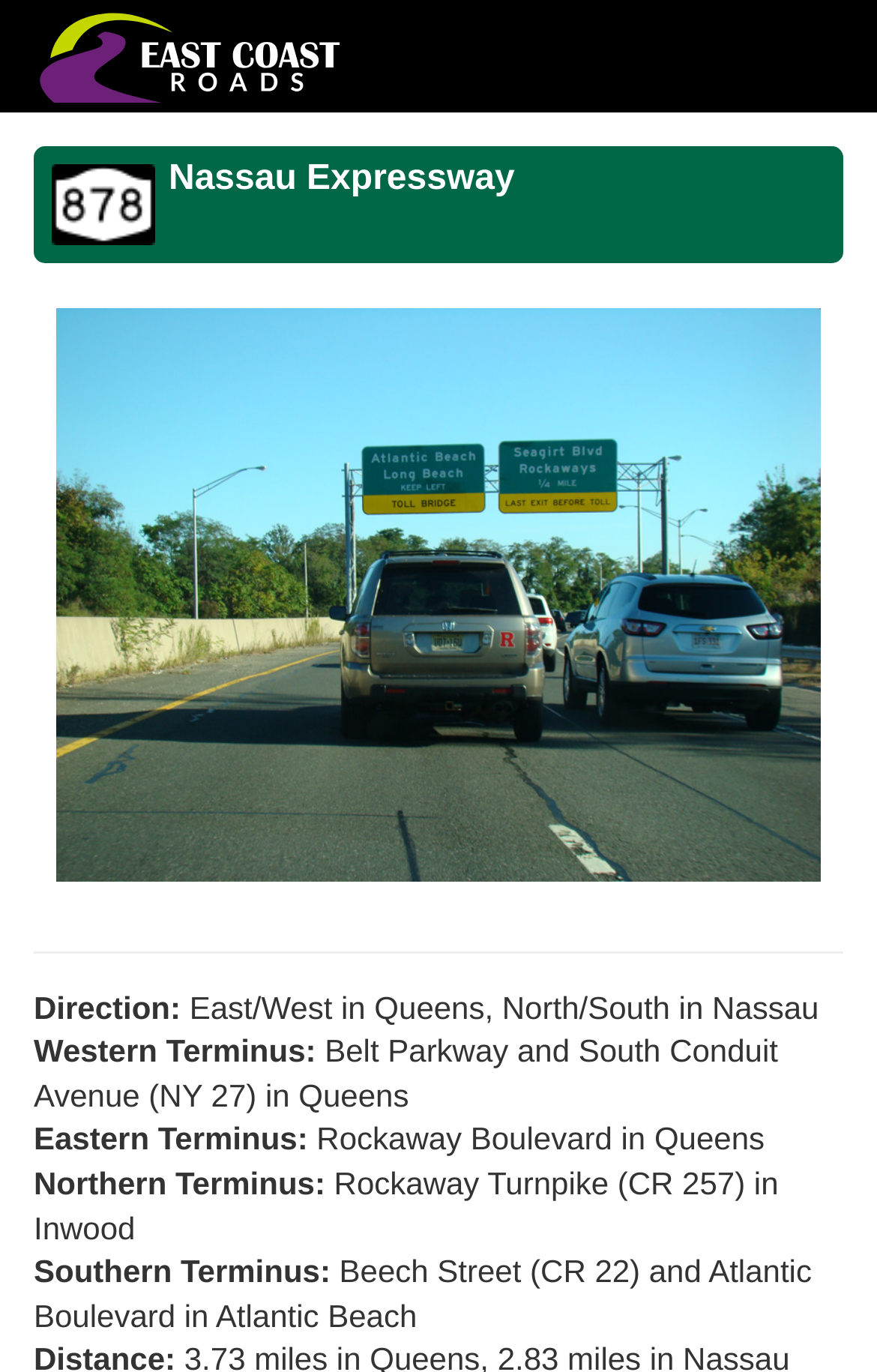Detail the features and information presented on the webpage.

The webpage is about New York State Route 878, also known as the Nassau Expressway. At the top, there is a link to "East Coast Roads" accompanied by an image with the same name. Next to it, there is a smaller image labeled "NY 878". The title "Nassau Expressway" is displayed prominently.

Below the title, there is a large image that takes up most of the width of the page. Underneath the image, there is a horizontal separator line. Below the separator, there is a list of details about the route, organized into terms and descriptions. The list includes information about the direction of the route, its western, eastern, northern, and southern termini.

The direction of the route is described as east/west in Queens and north/south in Nassau. The western terminus is at the Belt Parkway and South Conduit Avenue (NY 27) in Queens. The eastern terminus is at Rockaway Boulevard in Queens. The northern terminus is at Rockaway Turnpike (CR 257) in Inwood, and the southern terminus is at Beech Street (CR 22) and Atlantic Boulevard in Atlantic Beach.